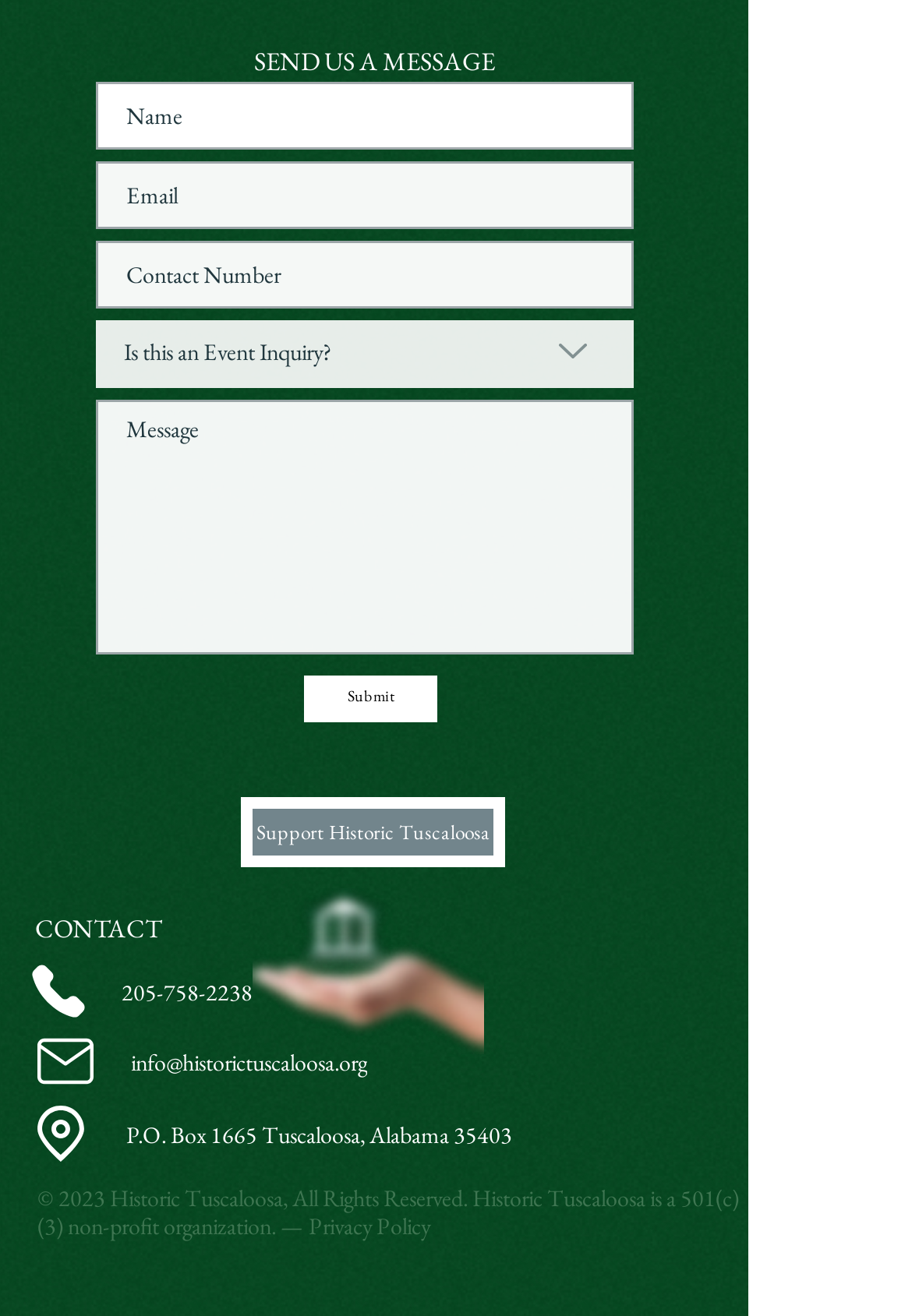What is the purpose of the form?
Please provide a comprehensive answer based on the information in the image.

The form contains fields for name, email, contact number, and a message, which suggests that it is intended for users to send a message to the organization.